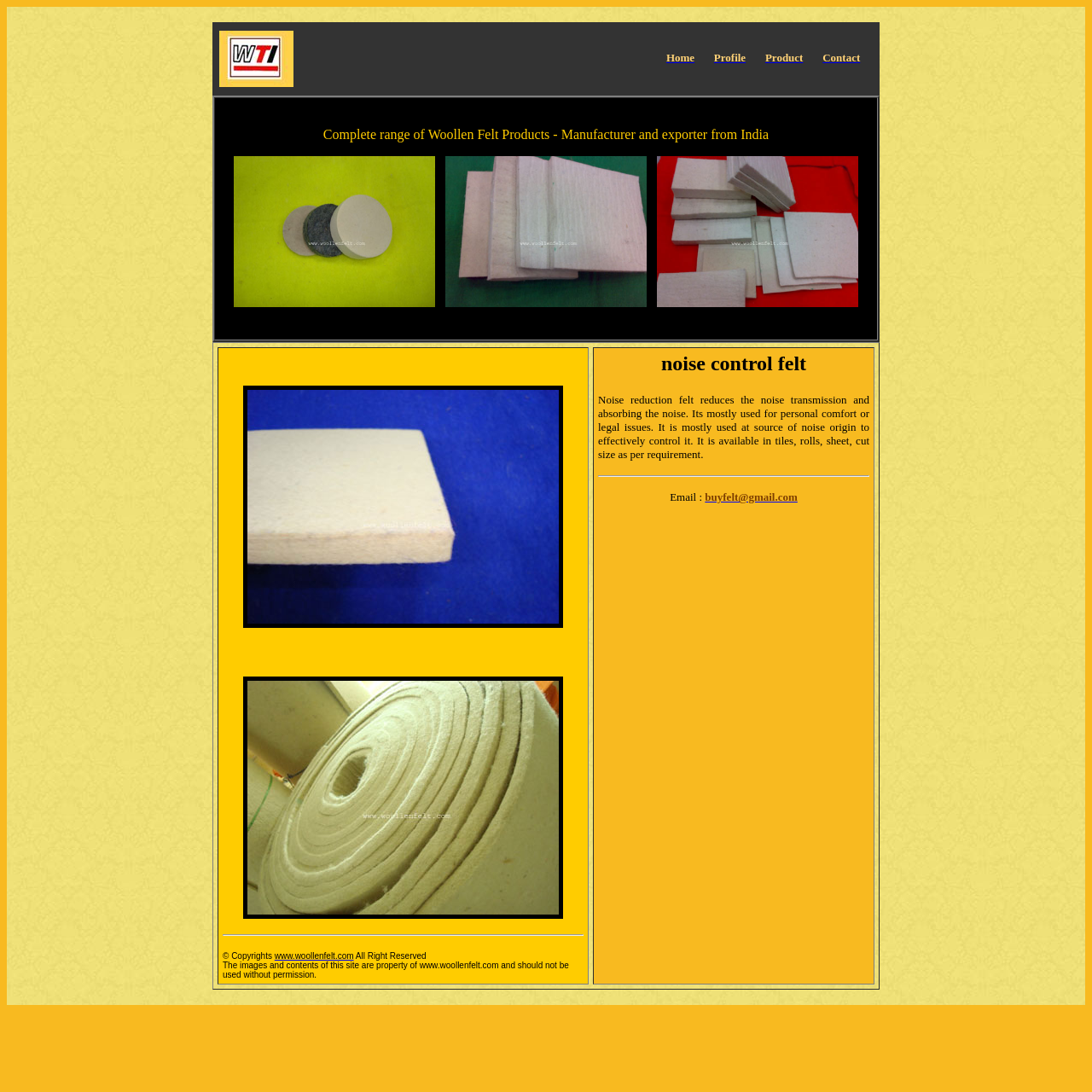Provide a one-word or brief phrase answer to the question:
What is the main product category of this website?

Woollen Felt Products